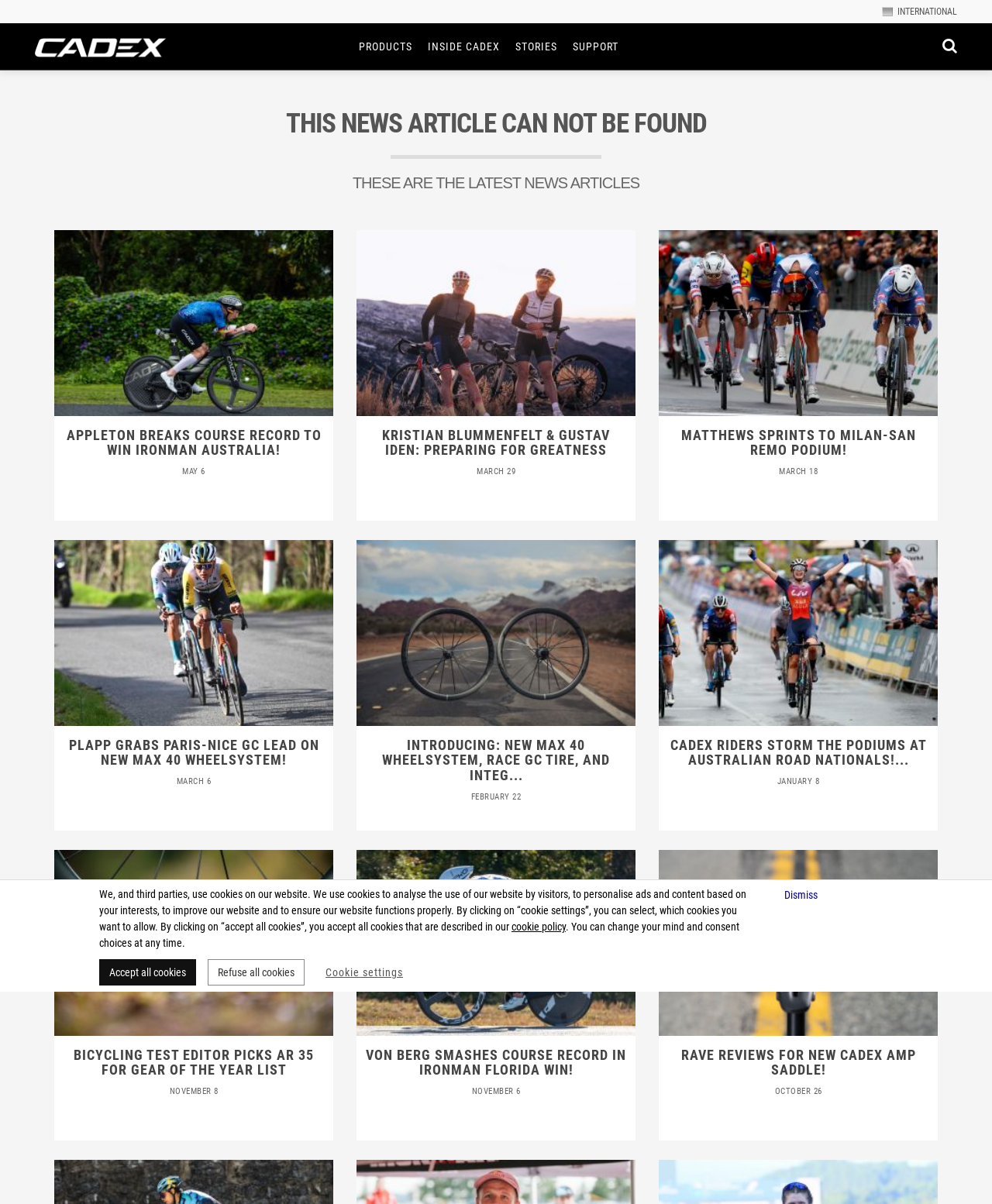Please identify the bounding box coordinates of the region to click in order to complete the task: "Read more about 'PRODUCTS'". The coordinates must be four float numbers between 0 and 1, specified as [left, top, right, bottom].

[0.361, 0.019, 0.415, 0.058]